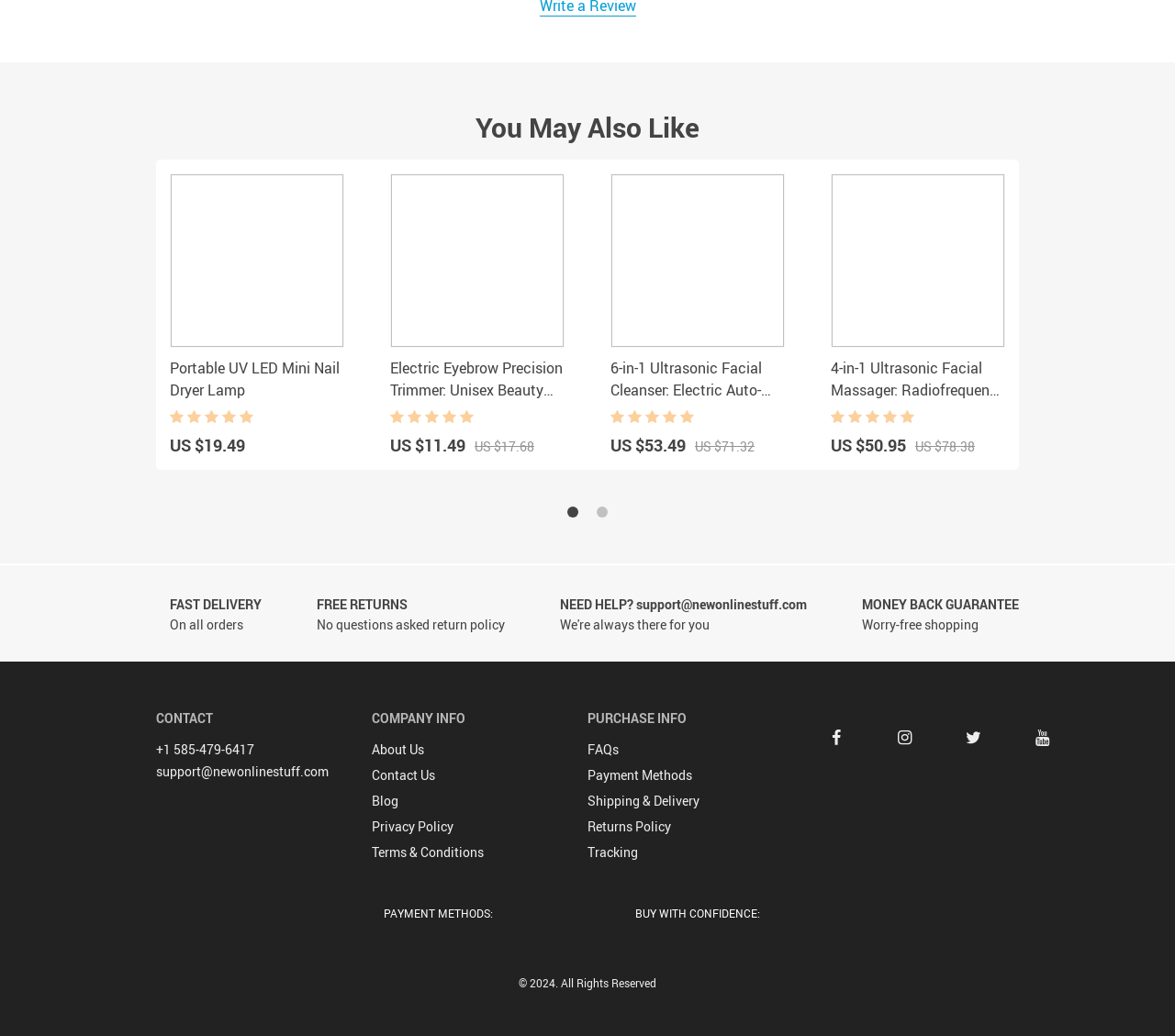Using the information shown in the image, answer the question with as much detail as possible: What is the copyright year?

I found the StaticText '© 2024. All Rights Reserved' at the bottom of the webpage, which indicates the copyright year.